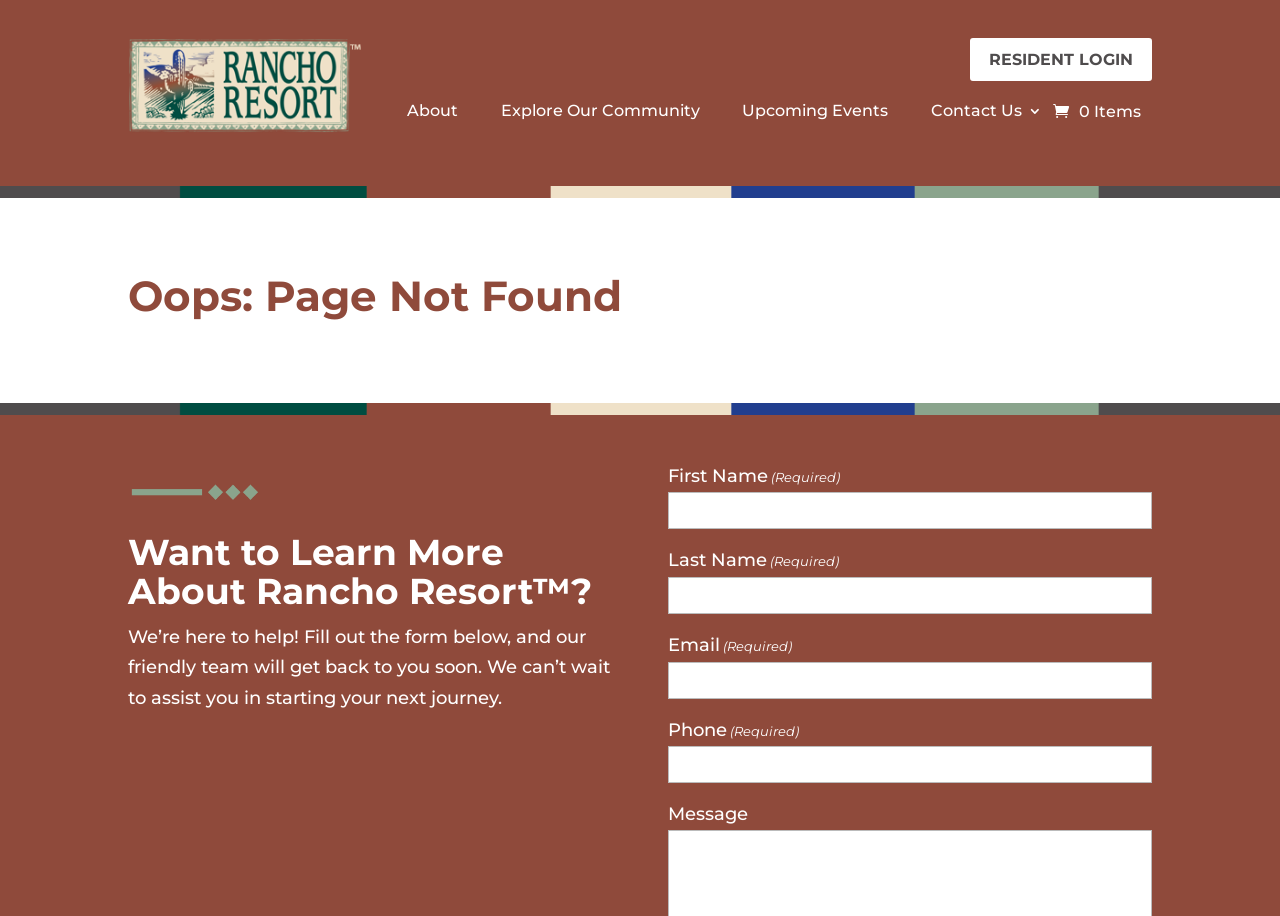What is the purpose of the form on the page?
Look at the image and respond with a one-word or short-phrase answer.

To contact the team